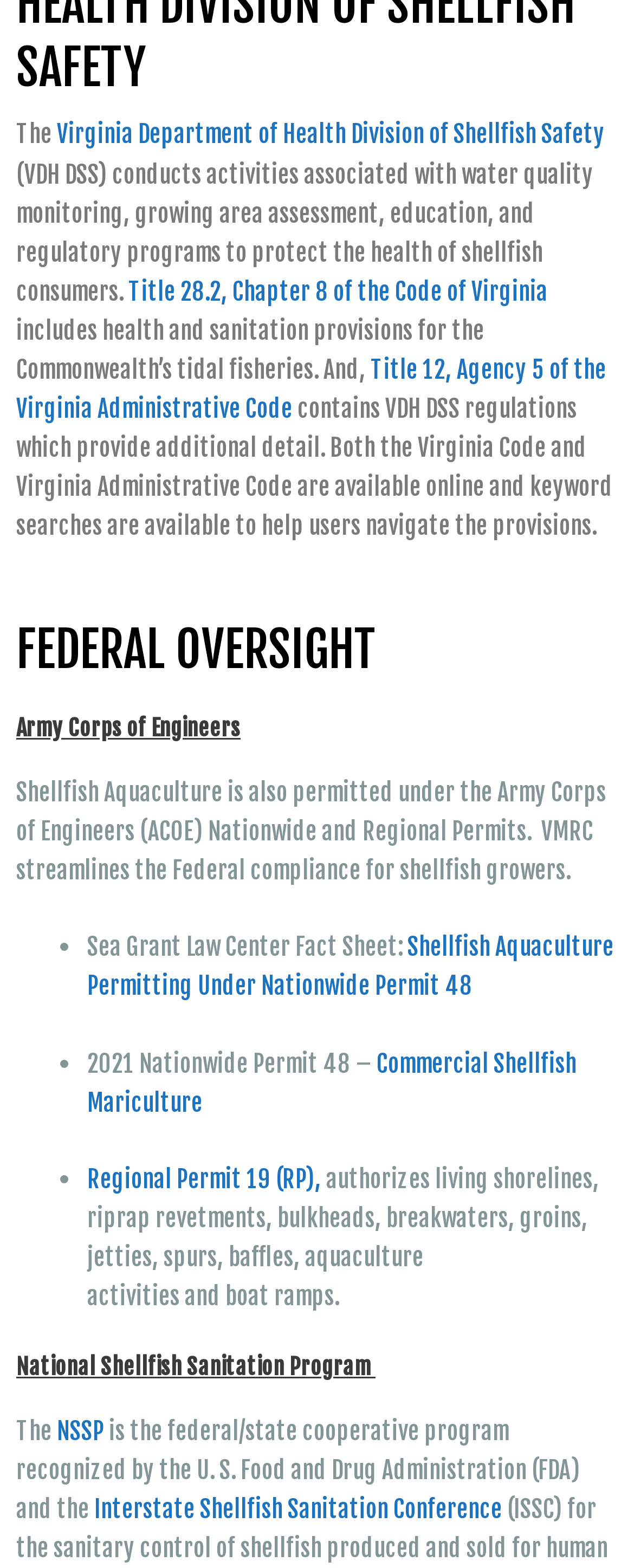Please respond to the question with a concise word or phrase:
How many types of permits are mentioned?

Three